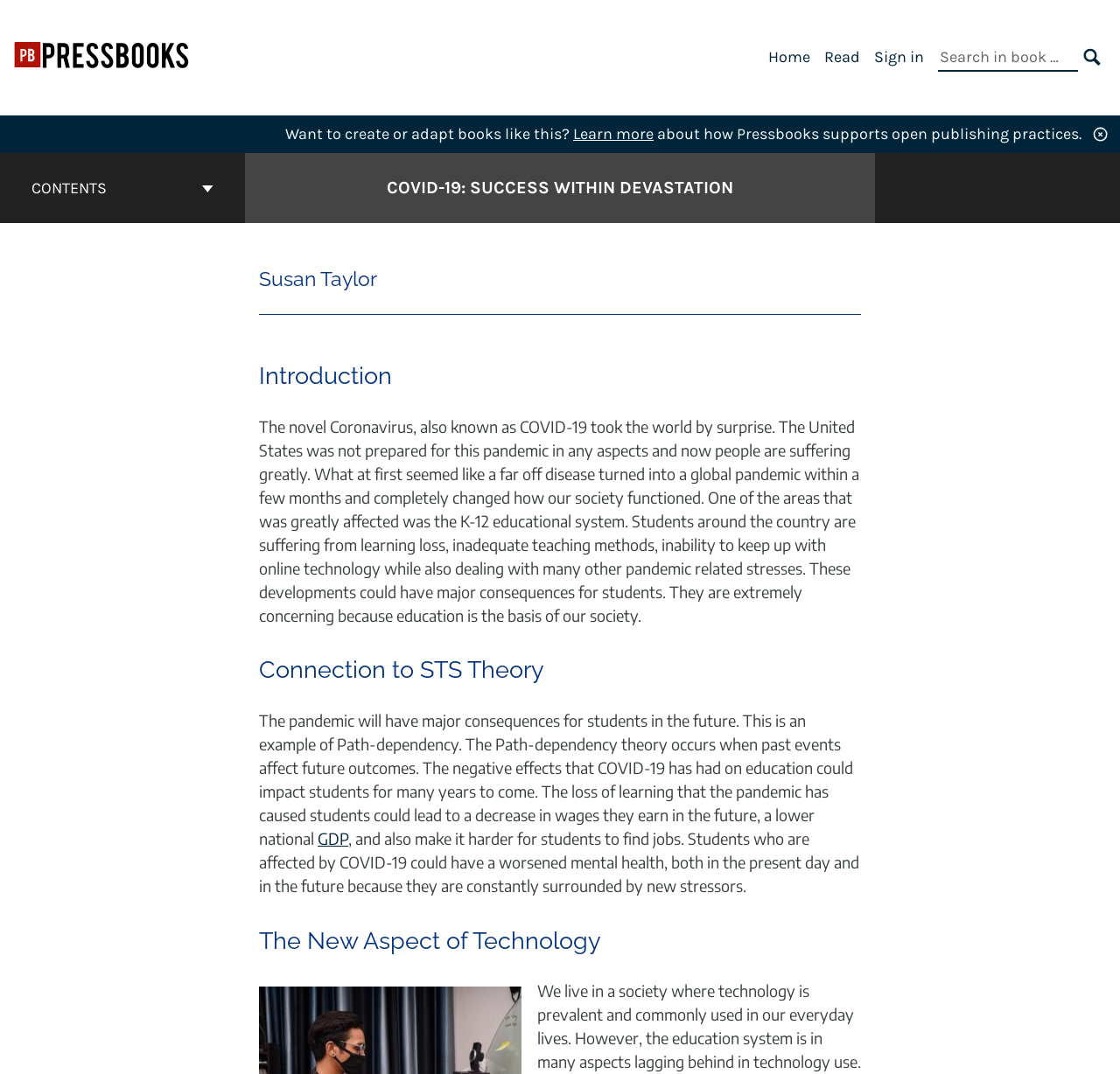What theory is mentioned in the book?
Answer the question in as much detail as possible.

I found the answer by looking at the heading 'Connection to STS Theory' which indicates that the book discusses the connection between the pandemic and the STS Theory.